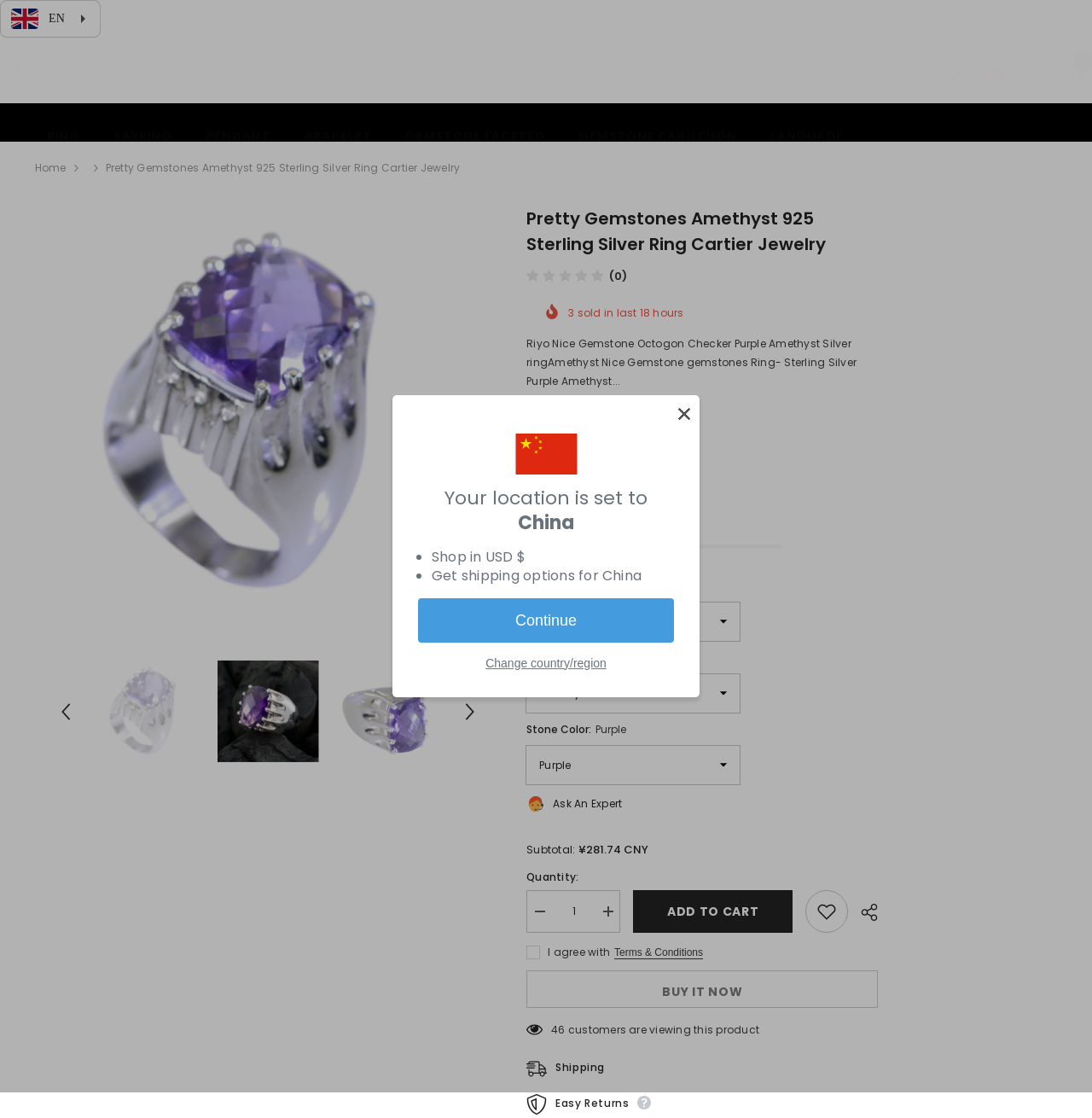Please provide a short answer using a single word or phrase for the question:
How many items are in the cart?

0